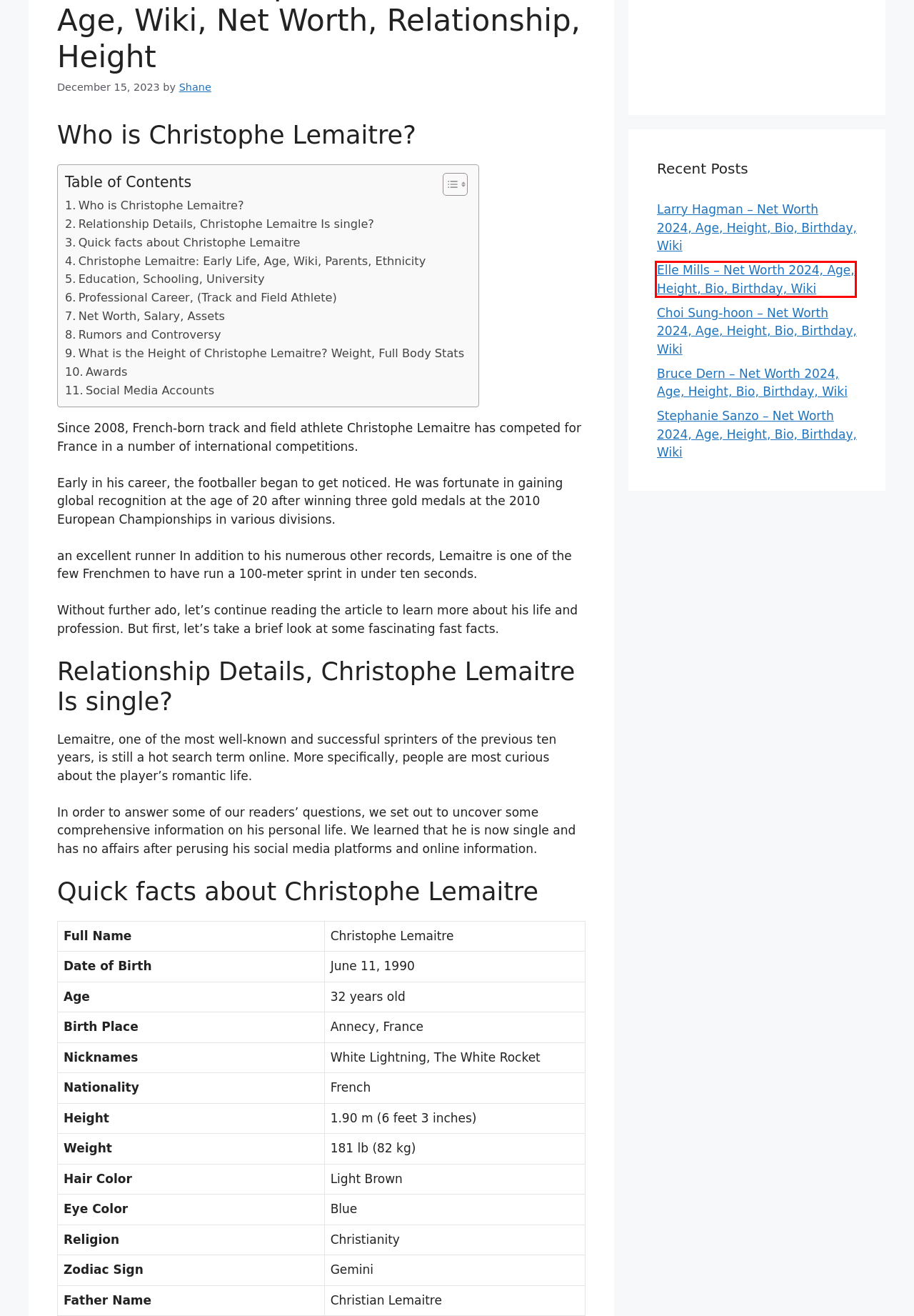Please examine the screenshot provided, which contains a red bounding box around a UI element. Select the webpage description that most accurately describes the new page displayed after clicking the highlighted element. Here are the candidates:
A. Stephanie Sanzo - Net Worth 2024, Age, Height, Bio, Birthday, Wiki
B. Who is Diora Baird? Age, Net worth, Relationship, Height, Affair
C. Larry Hagman - Net Worth 2024, Age, Height, Bio, Birthday, Wiki
D. Who is Elin Nordegren? Age, Net worth, Relationship, Height, Affair
E. Choi Sung-hoon - Net Worth 2024, Age, Height, Bio, Birthday, Wiki
F. Bruce Dern - Net Worth 2024, Age, Height, Bio, Birthday, Wiki
G. Shane, Author at Hollywood Zam
H. Elle Mills - Net Worth 2024, Age, Height, Bio, Birthday, Wiki

H